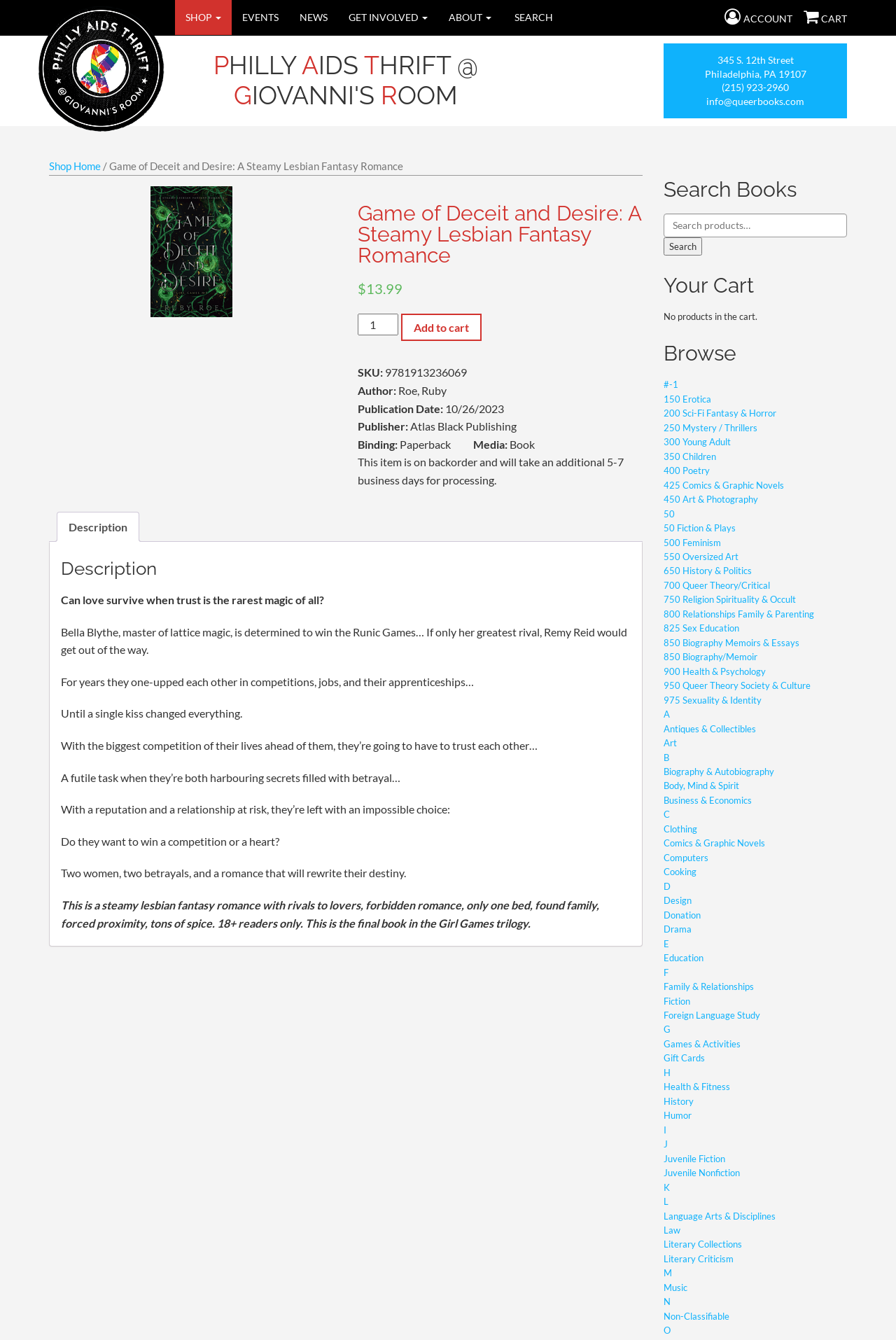Can you find the bounding box coordinates for the element that needs to be clicked to execute this instruction: "Search for books"? The coordinates should be given as four float numbers between 0 and 1, i.e., [left, top, right, bottom].

[0.74, 0.159, 0.945, 0.191]